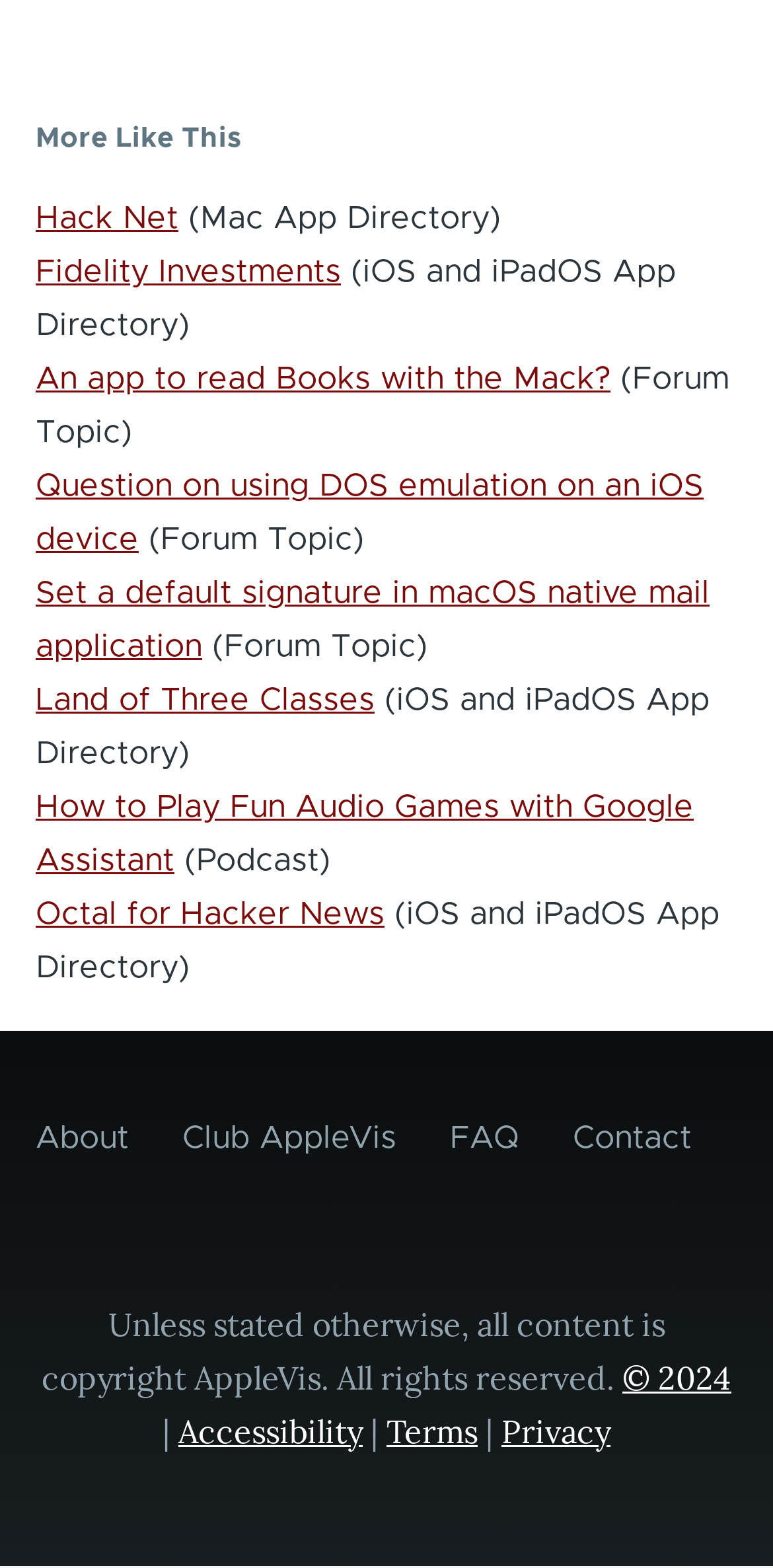Determine the bounding box coordinates for the area that needs to be clicked to fulfill this task: "Click on 'Hack Net'". The coordinates must be given as four float numbers between 0 and 1, i.e., [left, top, right, bottom].

[0.046, 0.129, 0.231, 0.149]